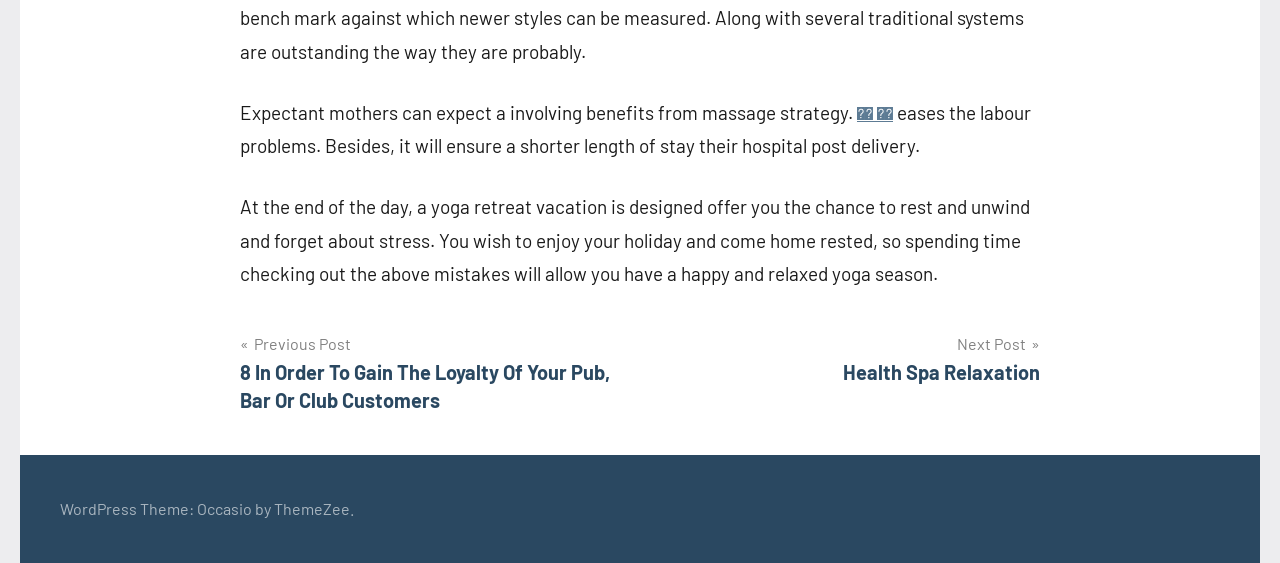How many navigation links are present?
Give a detailed explanation using the information visible in the image.

There are two navigation links present, '«Previous Post 8 In Order To Gain The Loyalty Of Your Pub, Bar Or Club Customers' and 'Next Post» Health Spa Relaxation'.